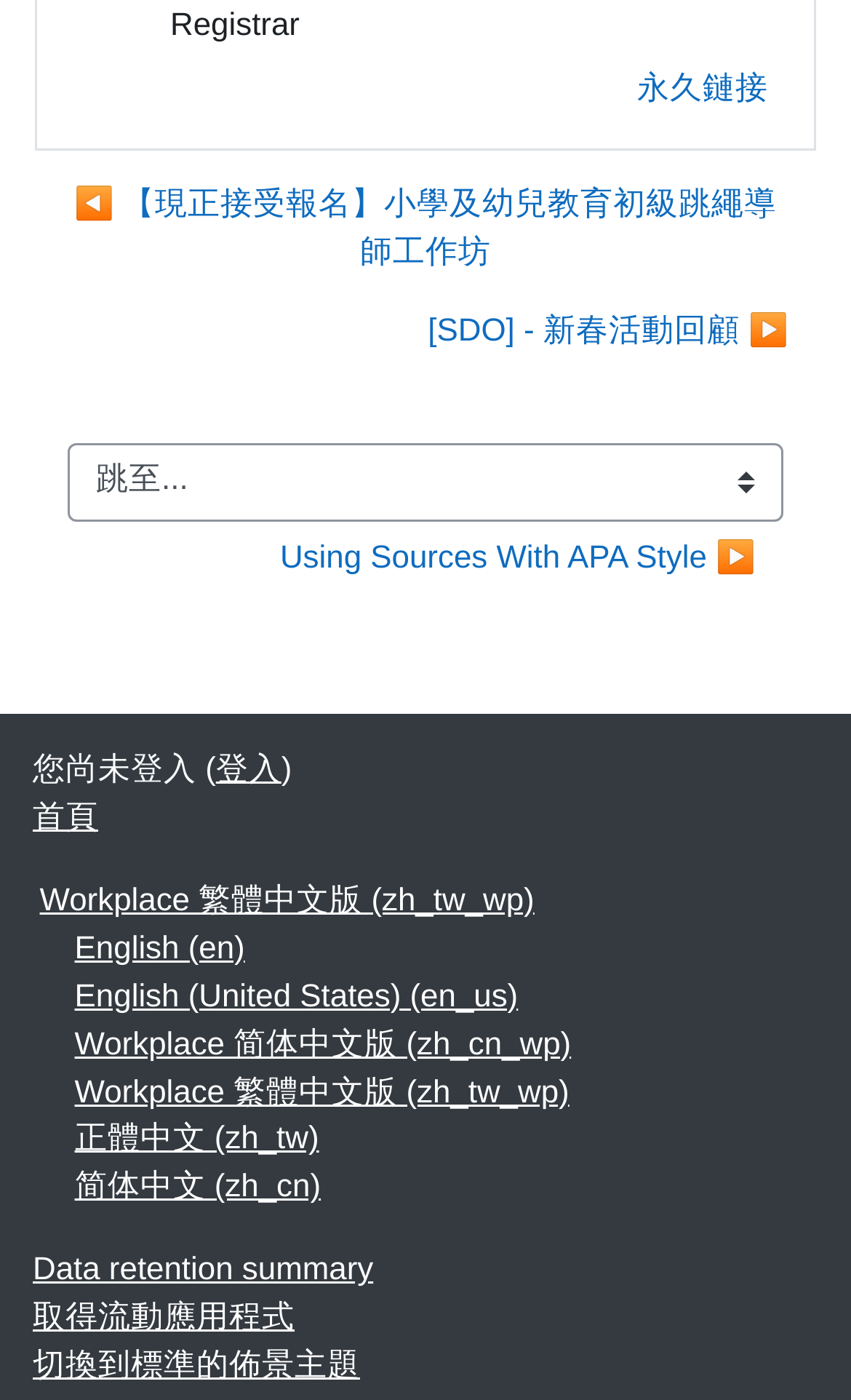Determine the bounding box coordinates of the clickable element necessary to fulfill the instruction: "Switch to the standard theme". Provide the coordinates as four float numbers within the 0 to 1 range, i.e., [left, top, right, bottom].

[0.038, 0.964, 0.423, 0.989]